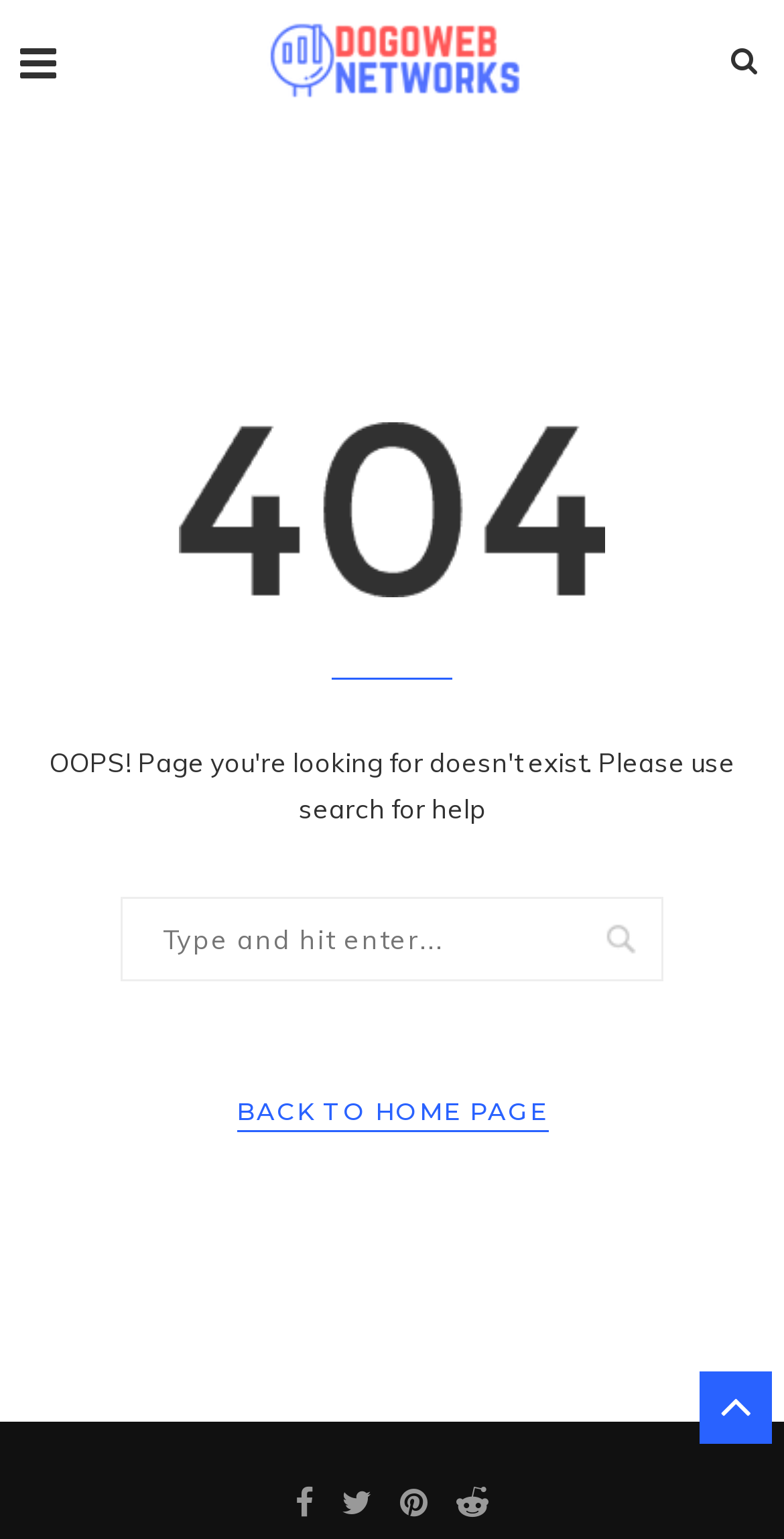Locate the bounding box coordinates of the clickable region to complete the following instruction: "Click on the 404 image."

[0.228, 0.274, 0.772, 0.388]